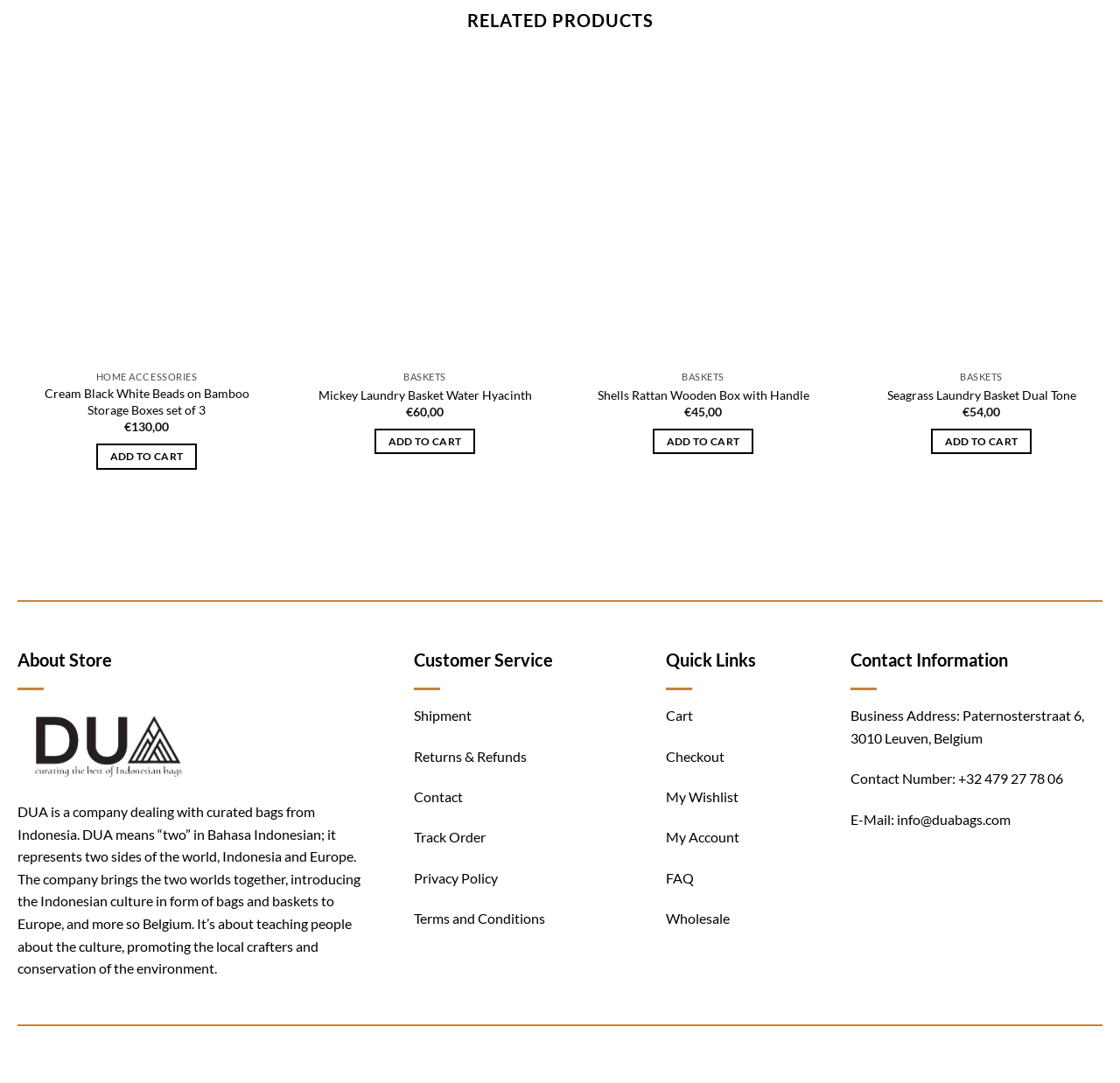Extract the bounding box coordinates for the described element: "Add to cart". The coordinates should be represented as four float numbers between 0 and 1: [left, top, right, bottom].

[0.086, 0.41, 0.176, 0.433]